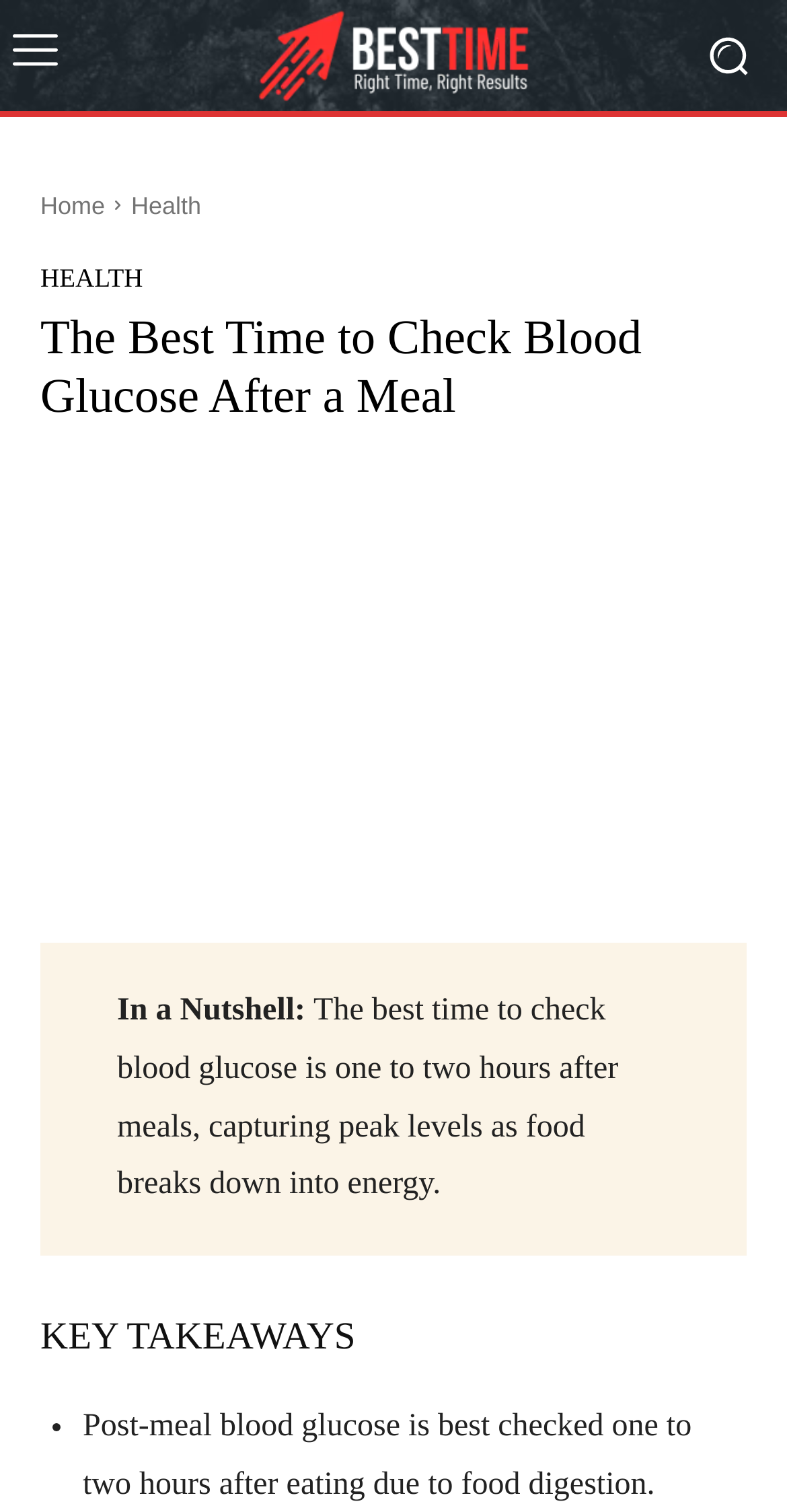Respond to the following query with just one word or a short phrase: 
How many links are present in the top navigation bar?

Three